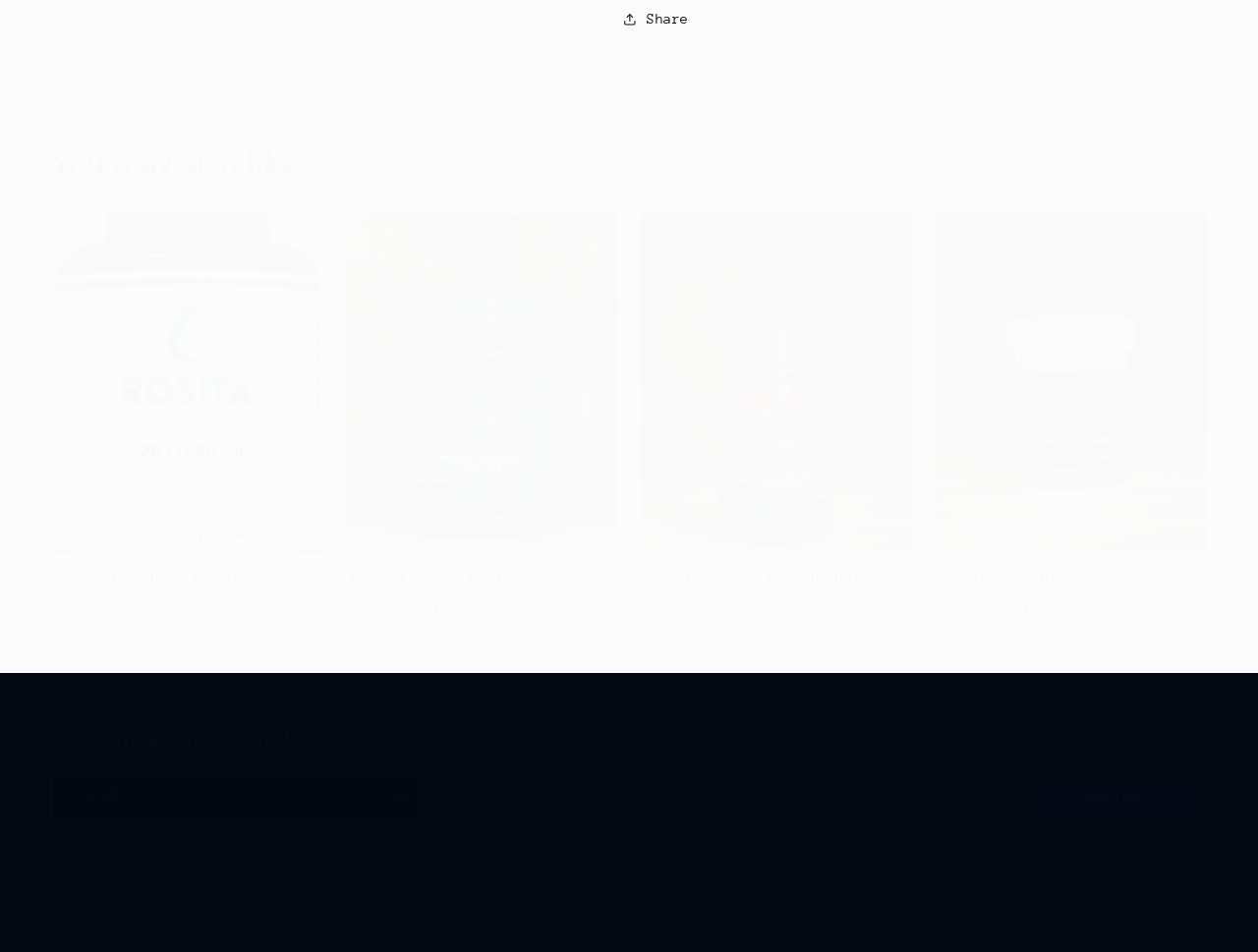How many products are shown on the page?
Refer to the screenshot and answer in one word or phrase.

4